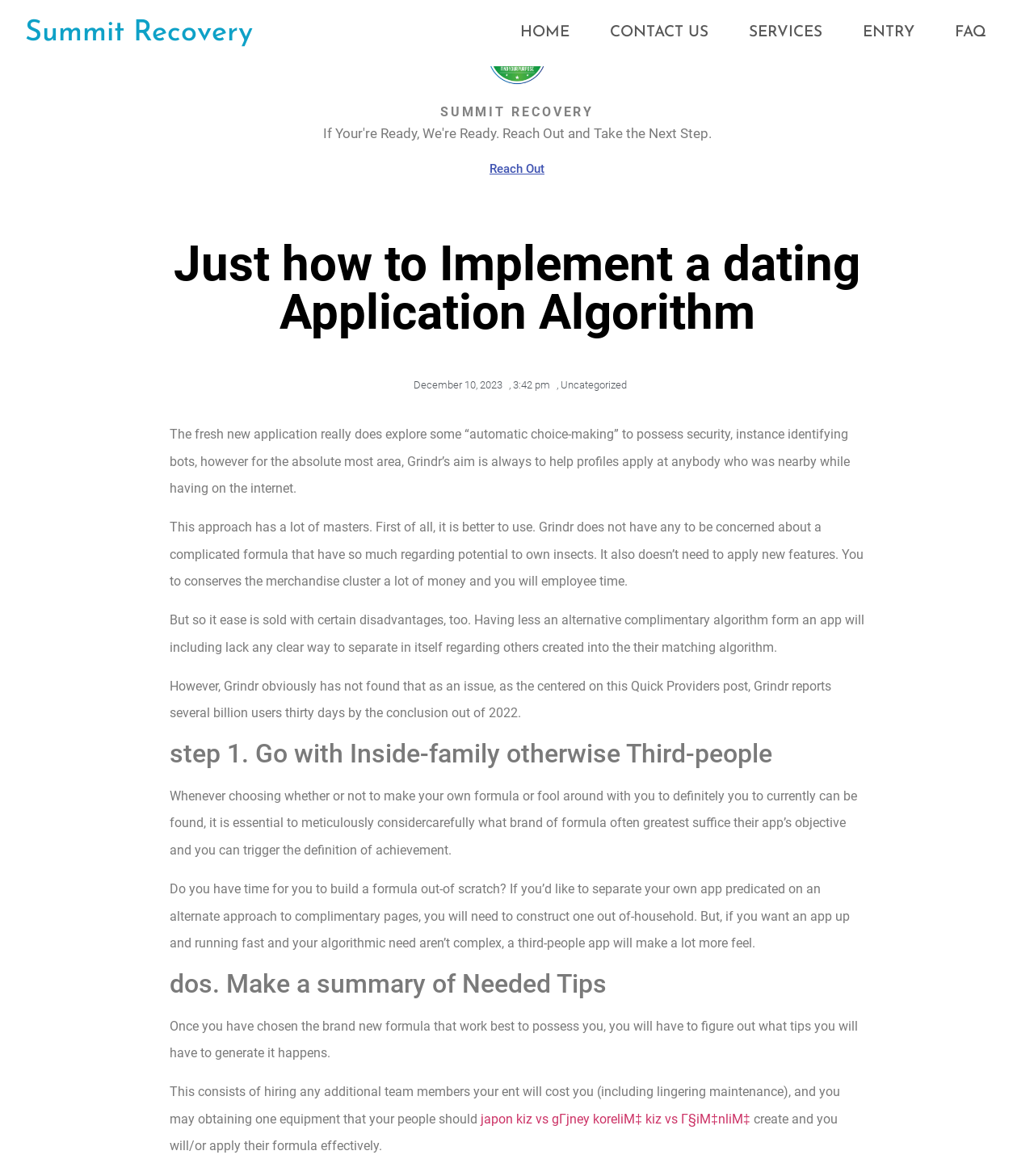Determine the bounding box coordinates of the element's region needed to click to follow the instruction: "Click on 'CONTACT US'". Provide these coordinates as four float numbers between 0 and 1, formatted as [left, top, right, bottom].

[0.57, 0.017, 0.704, 0.039]